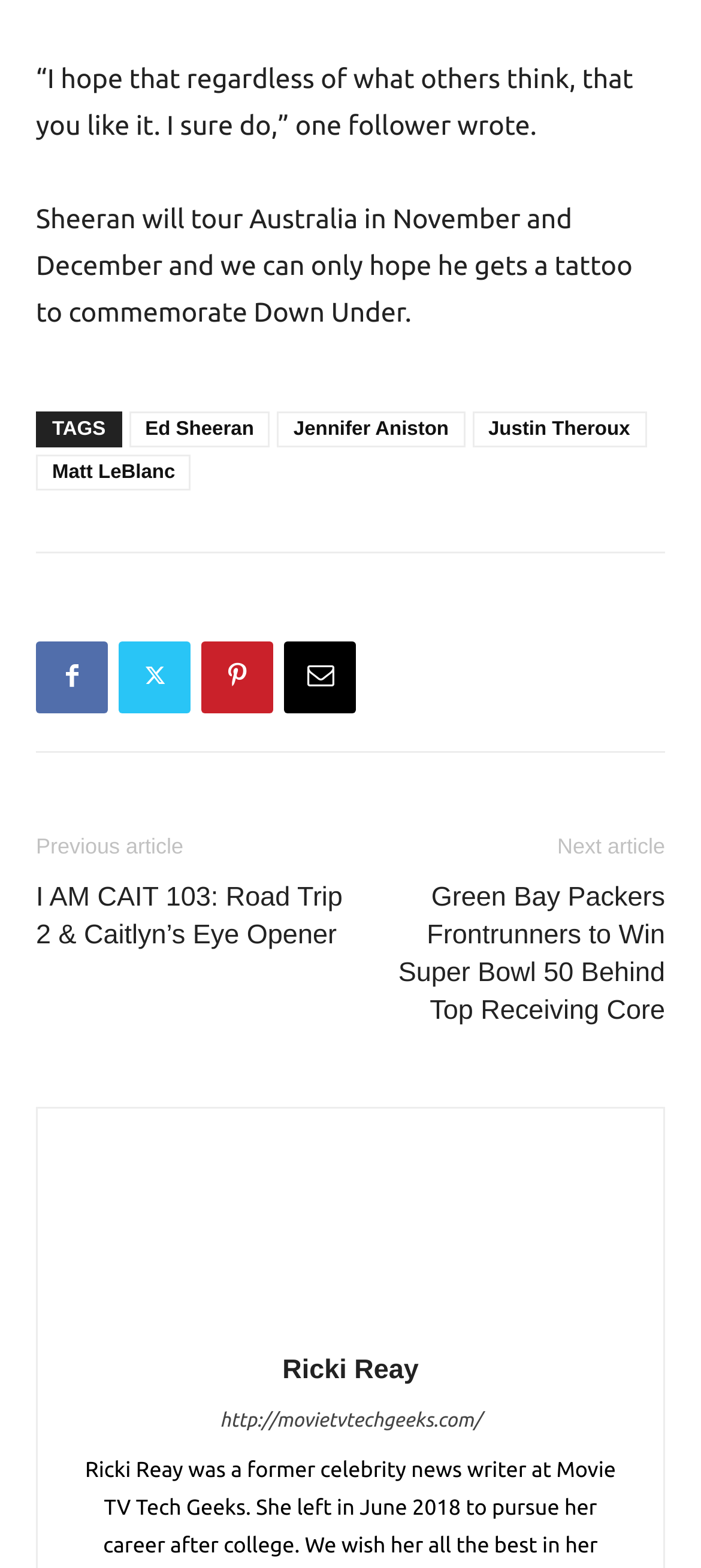How many social media links are available?
From the details in the image, provide a complete and detailed answer to the question.

I determined the answer by looking at the social media links located at the bottom of the webpage. There are four links, each representing a different social media platform, including Facebook, Twitter, Instagram, and Pinterest.